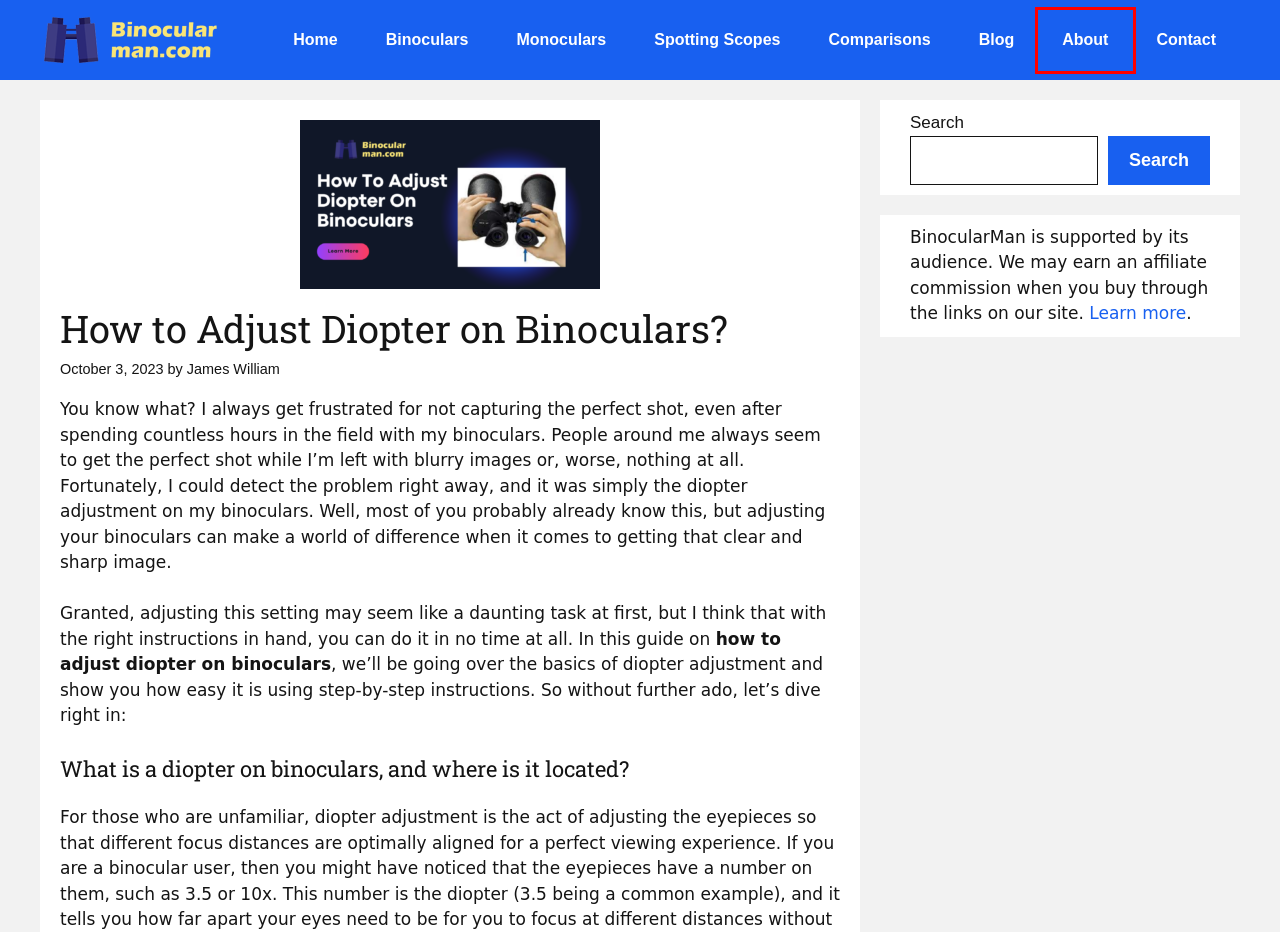You have a screenshot of a webpage with a red rectangle bounding box. Identify the best webpage description that corresponds to the new webpage after clicking the element within the red bounding box. Here are the candidates:
A. Binocularman.com - Site About Binoculars
B. Blog Archives - Binocularman.com
C. Contact - Binocularman.com
D. About - Binocularman.com
E. Comparisons Archives - Binocularman.com
F. Monoculars Archives - Binocularman.com
G. Spotting Scopes Archives - Binocularman.com
H. Binoculars Archives - Binocularman.com

D